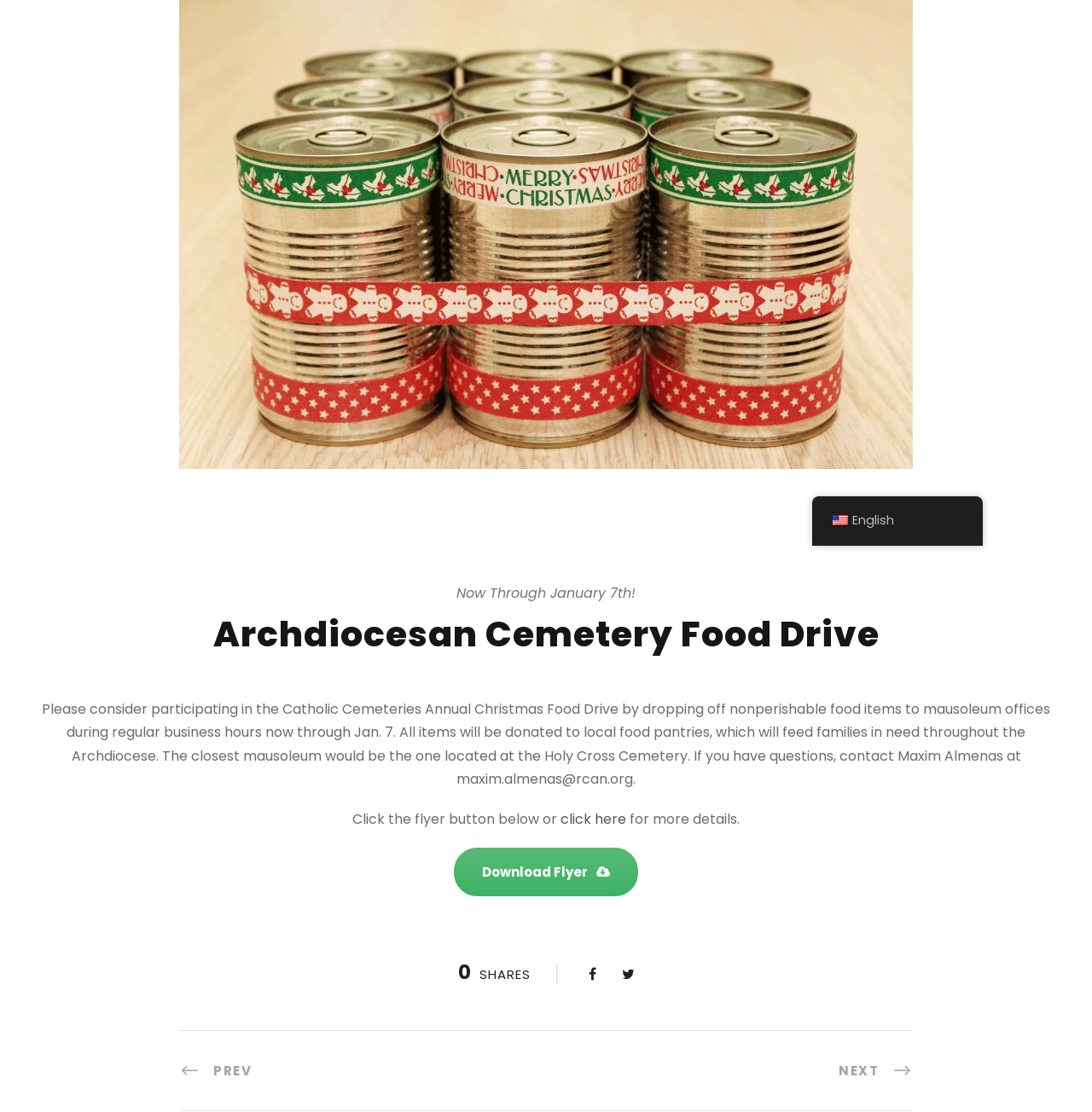Identify the coordinates of the bounding box for the element described below: "click here". Return the coordinates as four float numbers between 0 and 1: [left, top, right, bottom].

[0.513, 0.728, 0.573, 0.745]